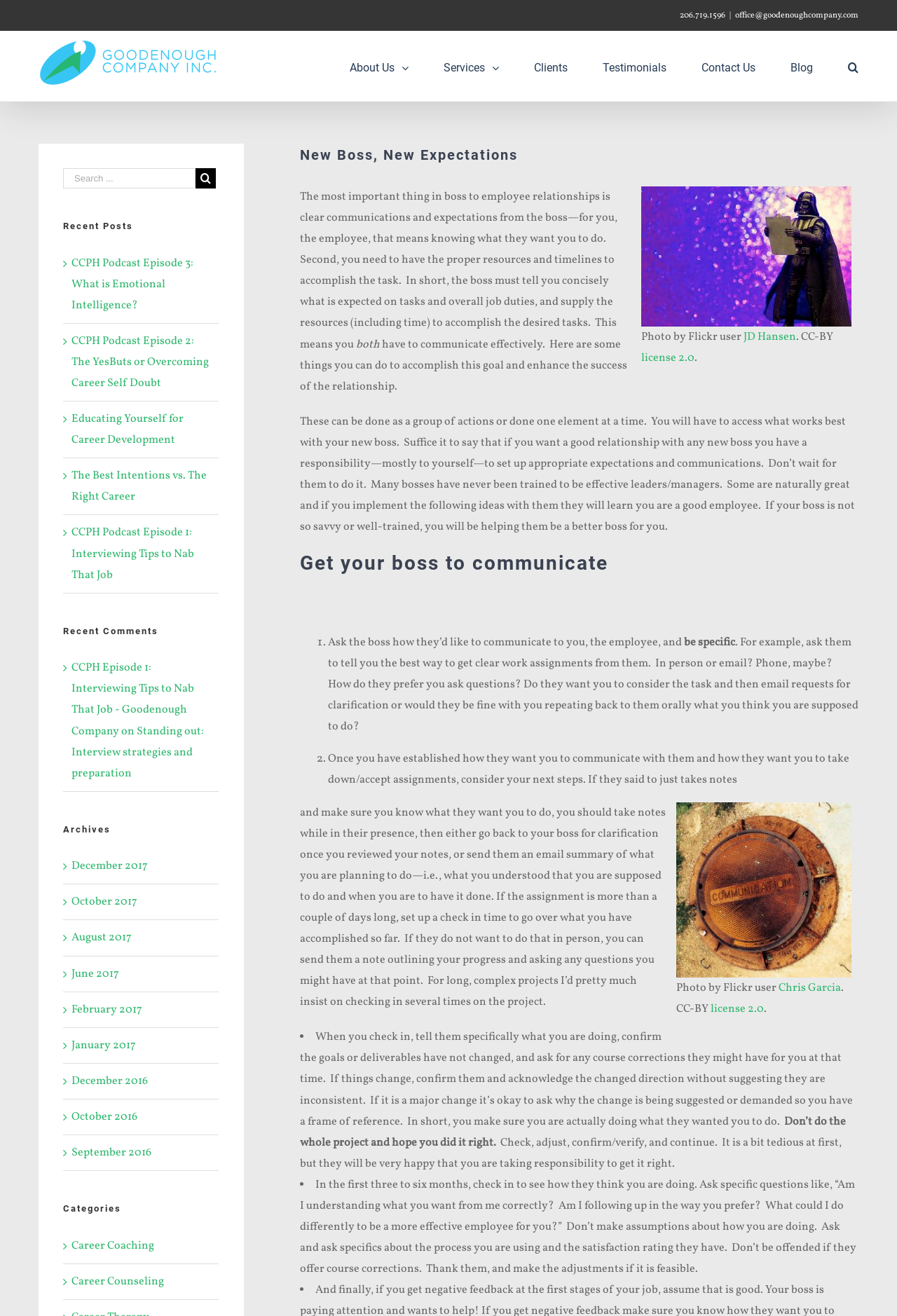Create a detailed description of the webpage's content and layout.

This webpage is about career development and coaching, specifically focusing on the importance of clear communication and expectations between bosses and employees. The page is divided into several sections, with a prominent heading "New Boss, New Expectations" at the top.

In the top-right corner, there is a contact information section with a phone number, email address, and links to social media profiles. Below this, there is a navigation menu with links to various pages, including "About Us", "Services", "Clients", "Testimonials", "Contact Us", "Blog", and a search bar.

The main content of the page is divided into two columns. The left column features a series of articles or blog posts, with headings such as "Get your boss to communicate" and "Don't do the whole project and hope you did it right." These articles provide advice and tips on how employees can effectively communicate with their bosses and set clear expectations.

The right column features a sidebar with several sections, including "Recent Posts", "Recent Comments", "Archives", and "Categories". These sections provide links to other articles and resources on the website, organized by date and category.

Throughout the page, there are several images, including a photo of a person with a clipboard and another of a manhole cover with a communication theme. These images are accompanied by captions and credits to the photographers.

Overall, the webpage is well-organized and easy to navigate, with a clear focus on providing valuable information and resources to employees looking to improve their communication and career development skills.